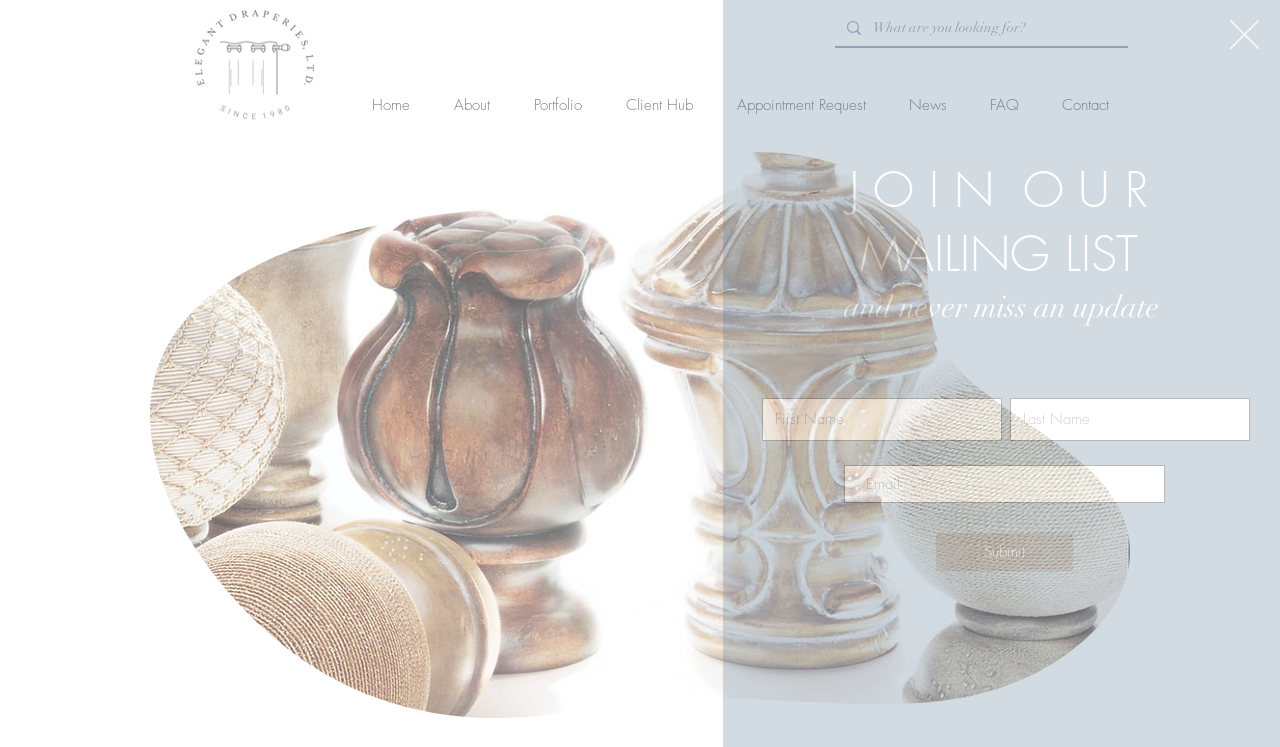Please specify the bounding box coordinates of the clickable region to carry out the following instruction: "request an appointment". The coordinates should be four float numbers between 0 and 1, in the format [left, top, right, bottom].

[0.559, 0.119, 0.693, 0.162]